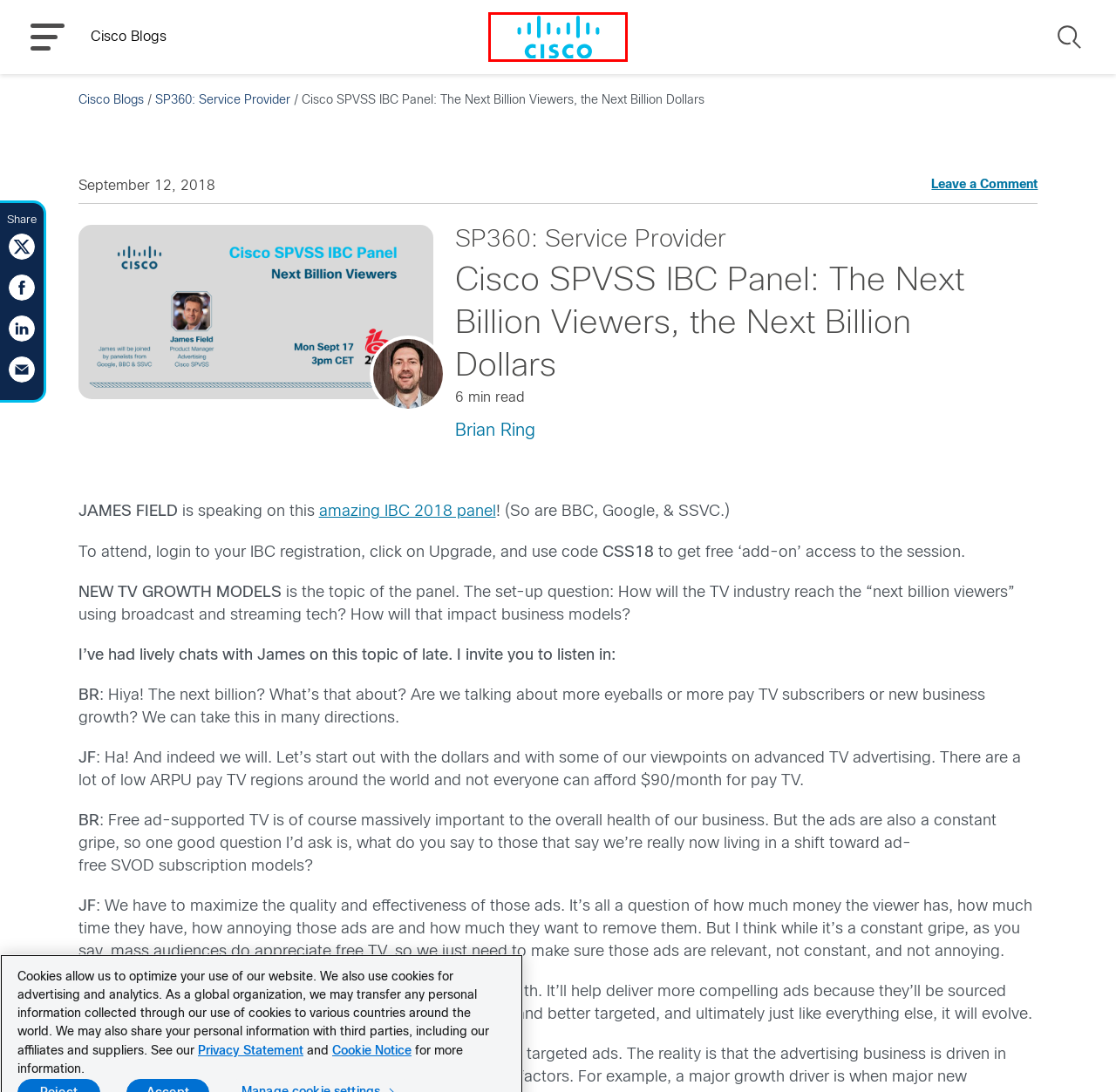You have a screenshot of a webpage where a red bounding box highlights a specific UI element. Identify the description that best matches the resulting webpage after the highlighted element is clicked. The choices are:
A. Cisco Blogs
B. OTT TV - Cisco Blogs
C. Cisco, Open VRAN Ecosystem and 5G RuralFirst at the TIP Summit in London - Cisco Blogs
D. Pay TV - Cisco Blogs
E. video - Cisco Blogs
F. SP360: Service Provider - Cisco Blogs
G. streaming - Cisco Blogs
H. Brian Ring

A